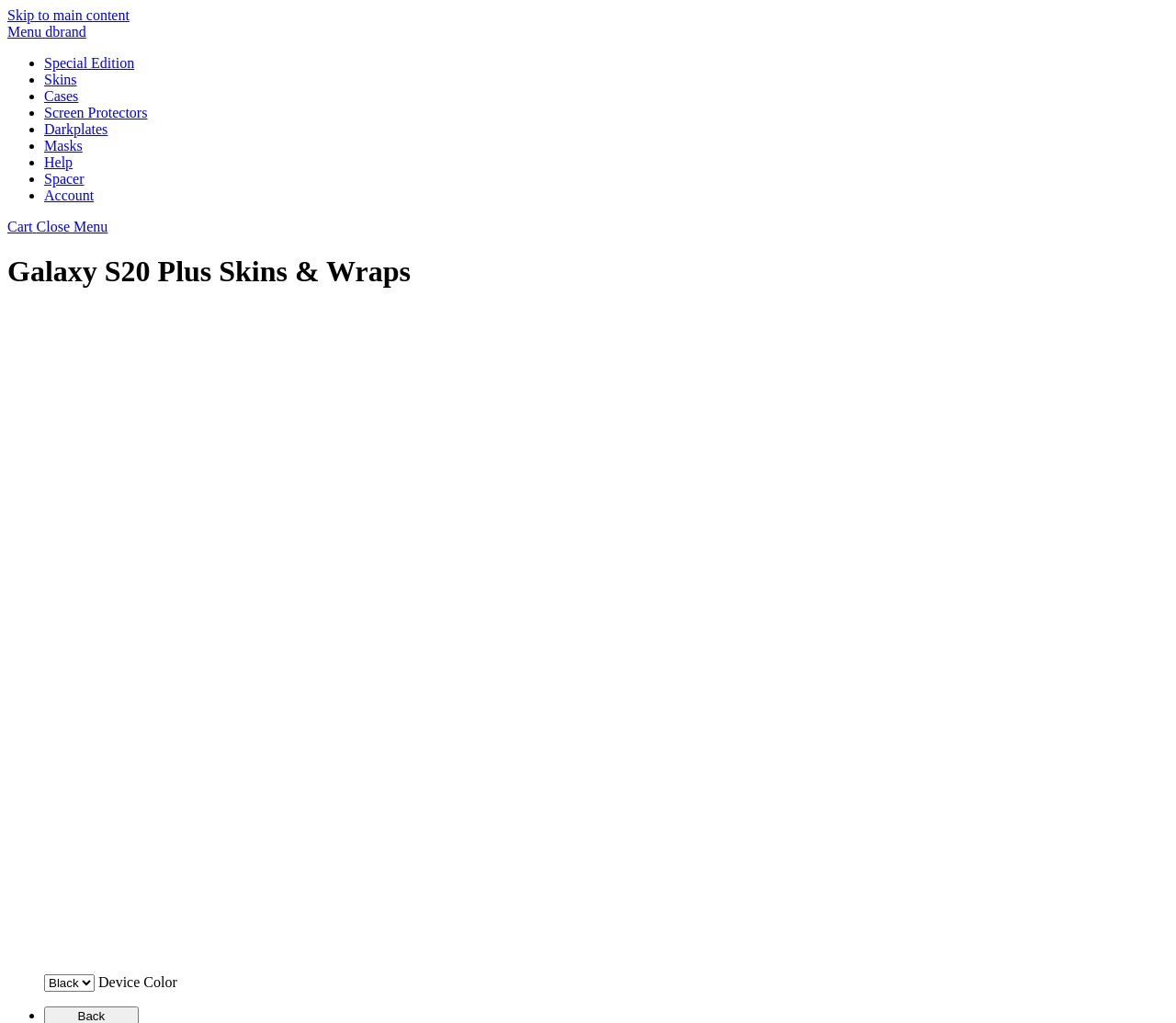Offer a thorough description of the webpage.

This webpage is about dbrand Samsung Galaxy S20+ skins, wraps, and covers. At the top left corner, there is a "Skip to main content" link. Below it, there is a header section with a menu link, the dbrand logo, and a list of navigation links including "Special Edition", "Skins", "Cases", "Screen Protectors", "Darkplates", "Masks", "Help", "Spacer", and "Account". These links are separated by bullet points and are aligned horizontally.

To the right of the menu link, there is a "Cart" link and a "Close Menu" link. Below the header section, there is a prominent heading that reads "Galaxy S20 Plus Skins & Wraps". 

Underneath the heading, there is a large image that takes up most of the width of the page, showcasing a Samsung Galaxy S20+ phone with a skin or wrap. At the bottom of the image, there is a dropdown menu labeled "Device Color" that allows users to select their device's color.